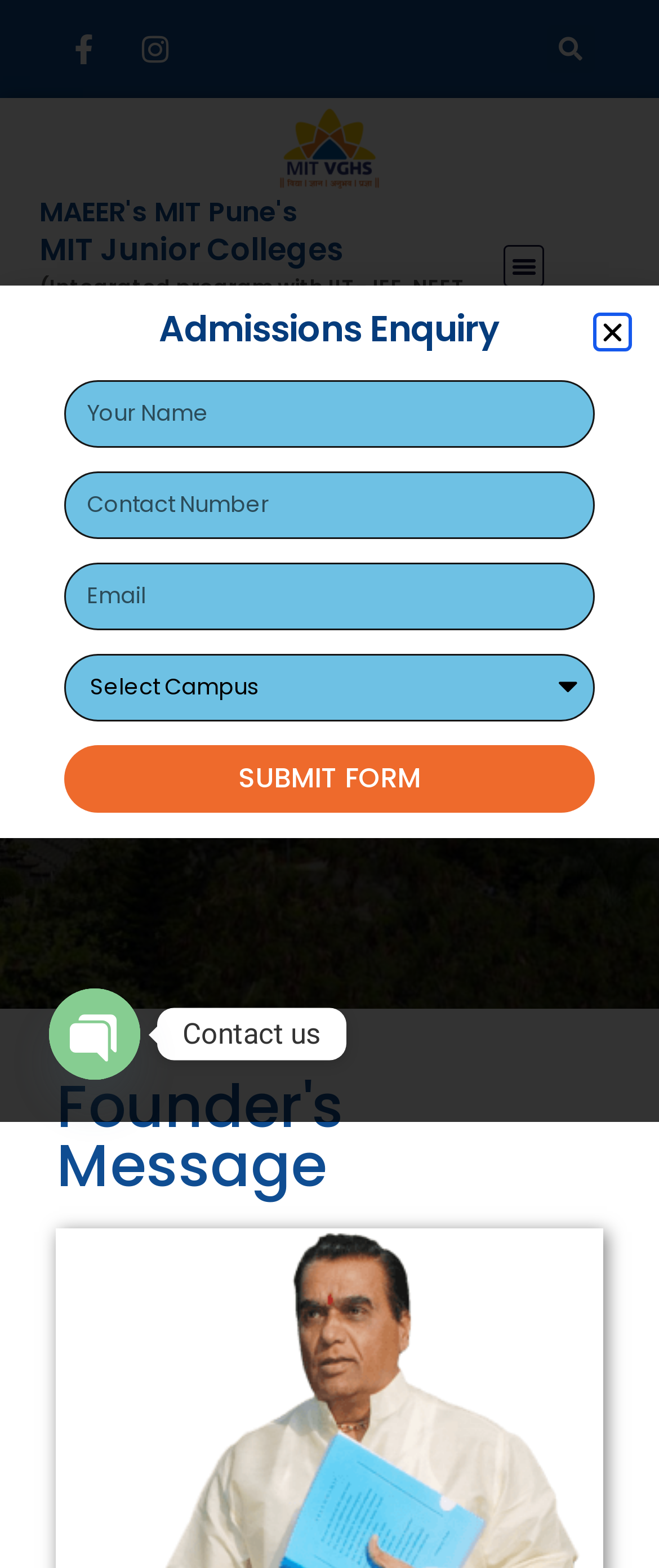What is the purpose of the search bar?
Based on the image, provide your answer in one word or phrase.

To search content